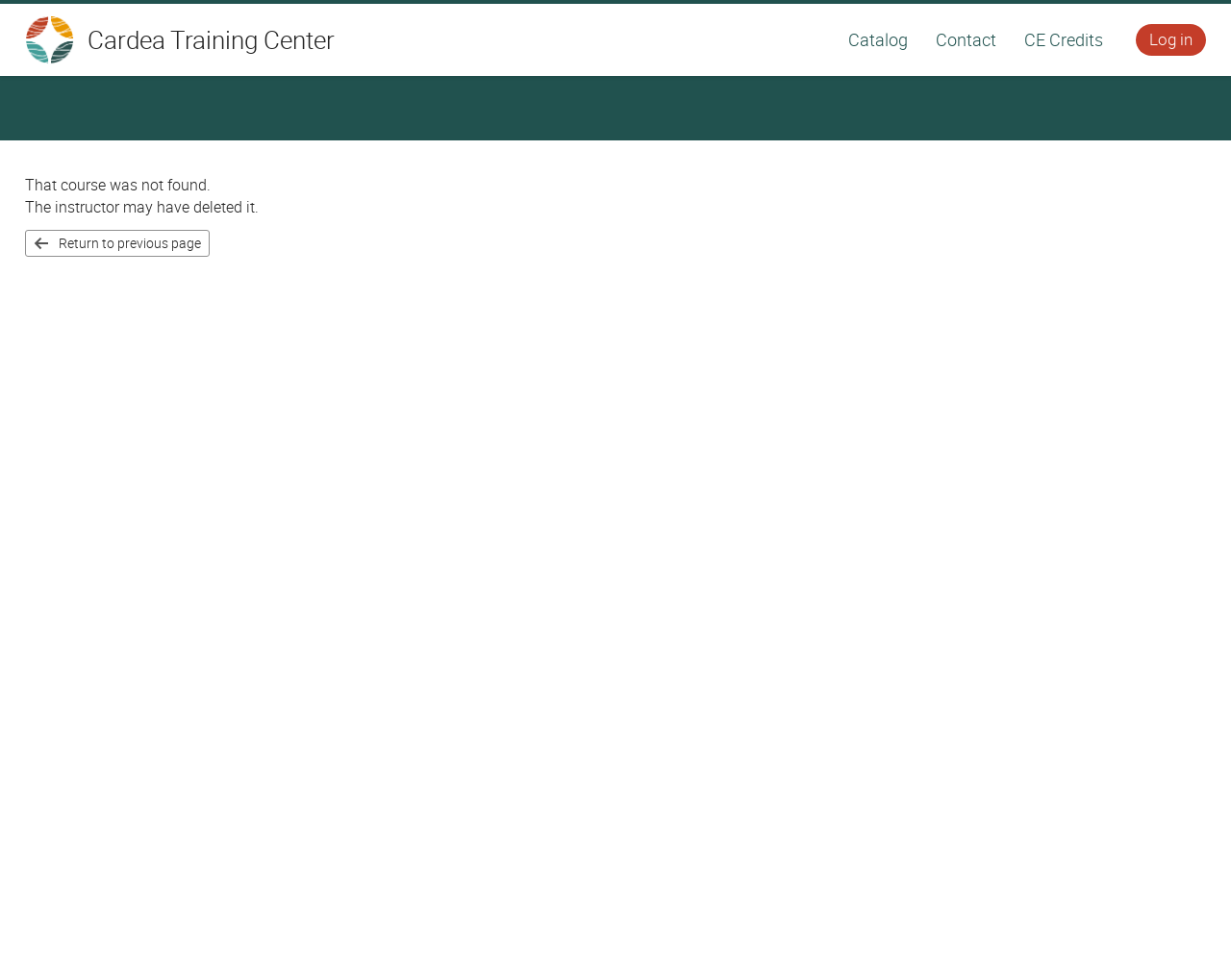Given the element description "Cardea Training Center", identify the bounding box of the corresponding UI element.

[0.02, 0.016, 0.272, 0.066]